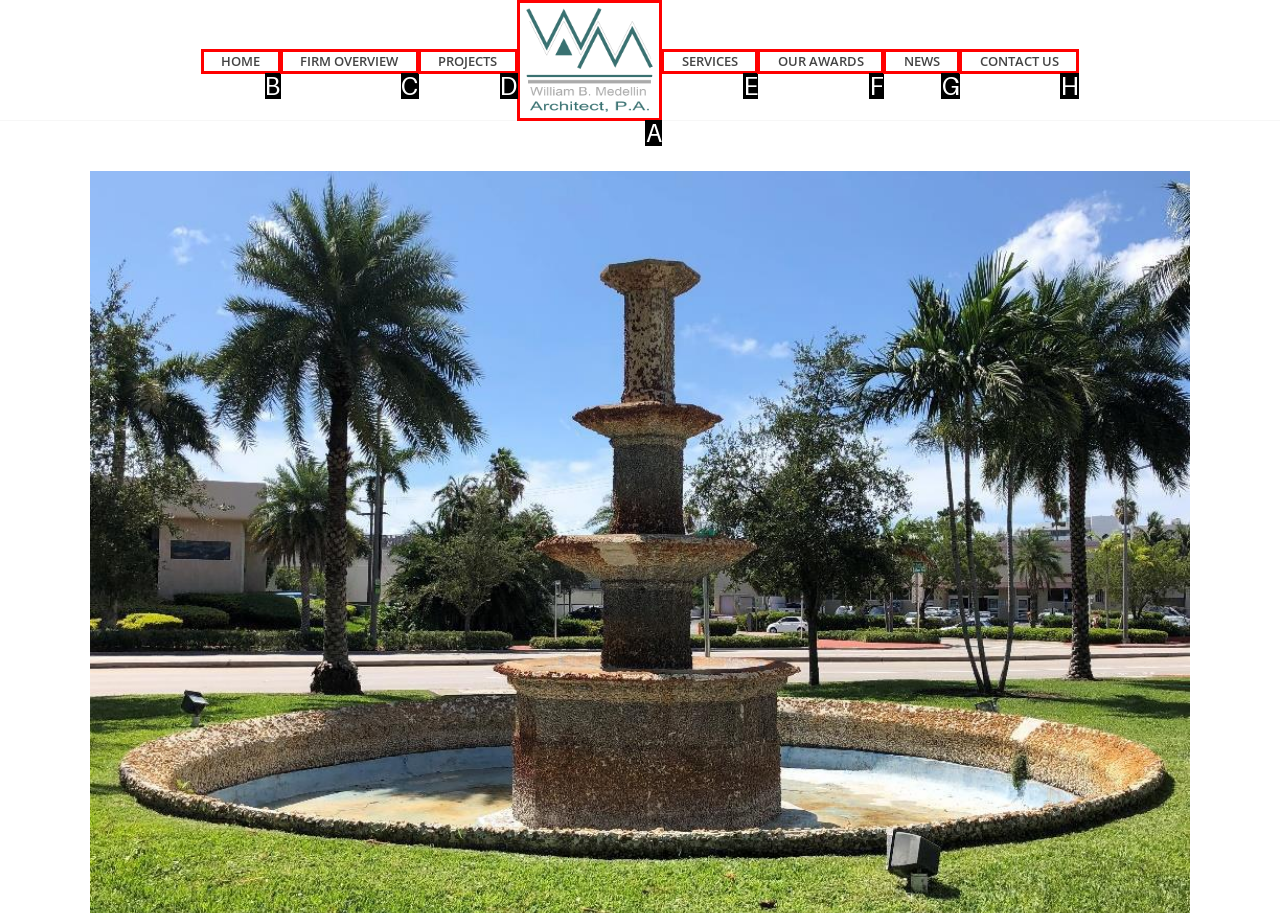Based on the given description: PROJECTS, determine which HTML element is the best match. Respond with the letter of the chosen option.

D